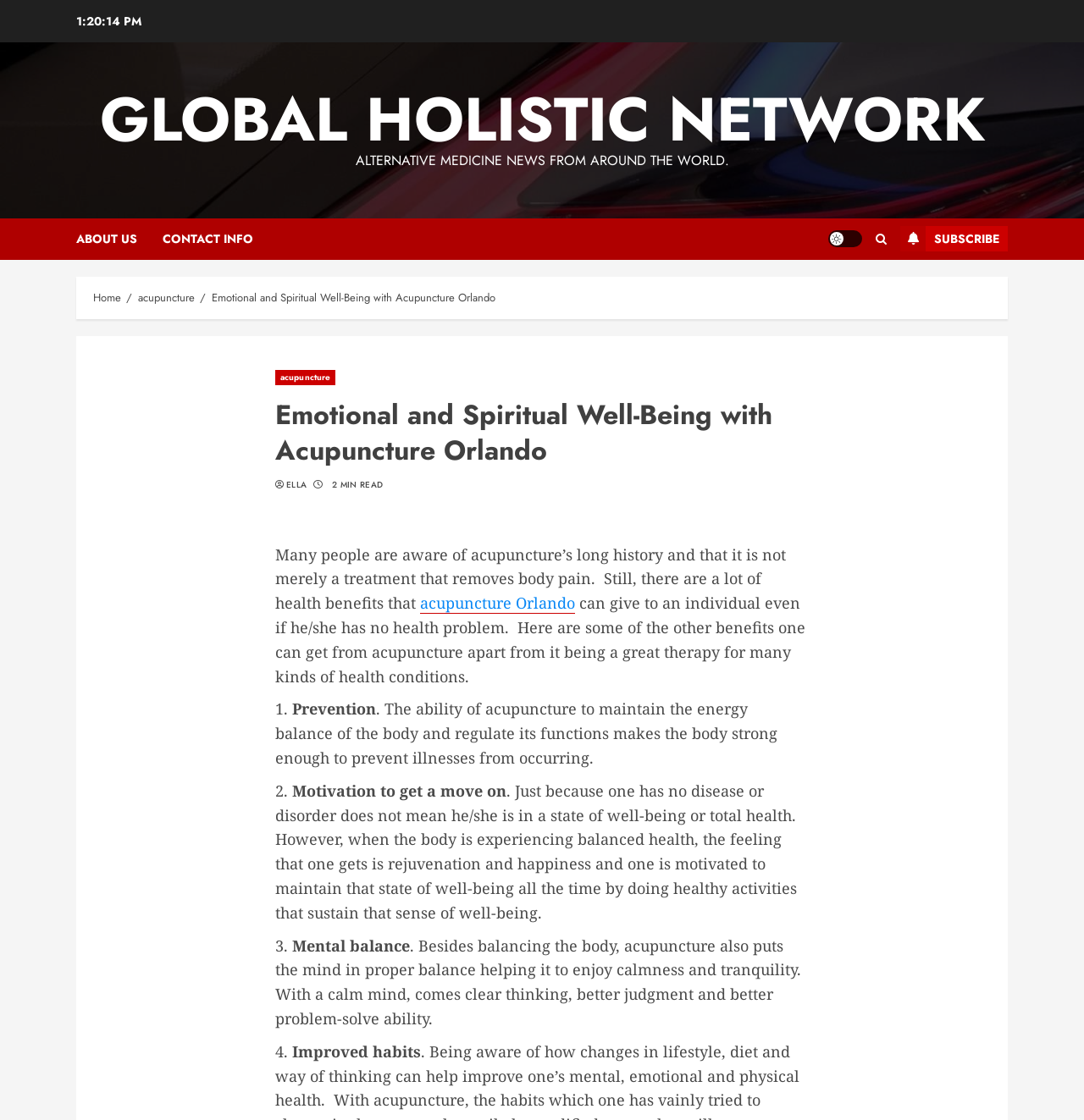Highlight the bounding box coordinates of the element you need to click to perform the following instruction: "Read more about Emotional and Spiritual Well-Being with Acupuncture Orlando."

[0.195, 0.258, 0.457, 0.273]